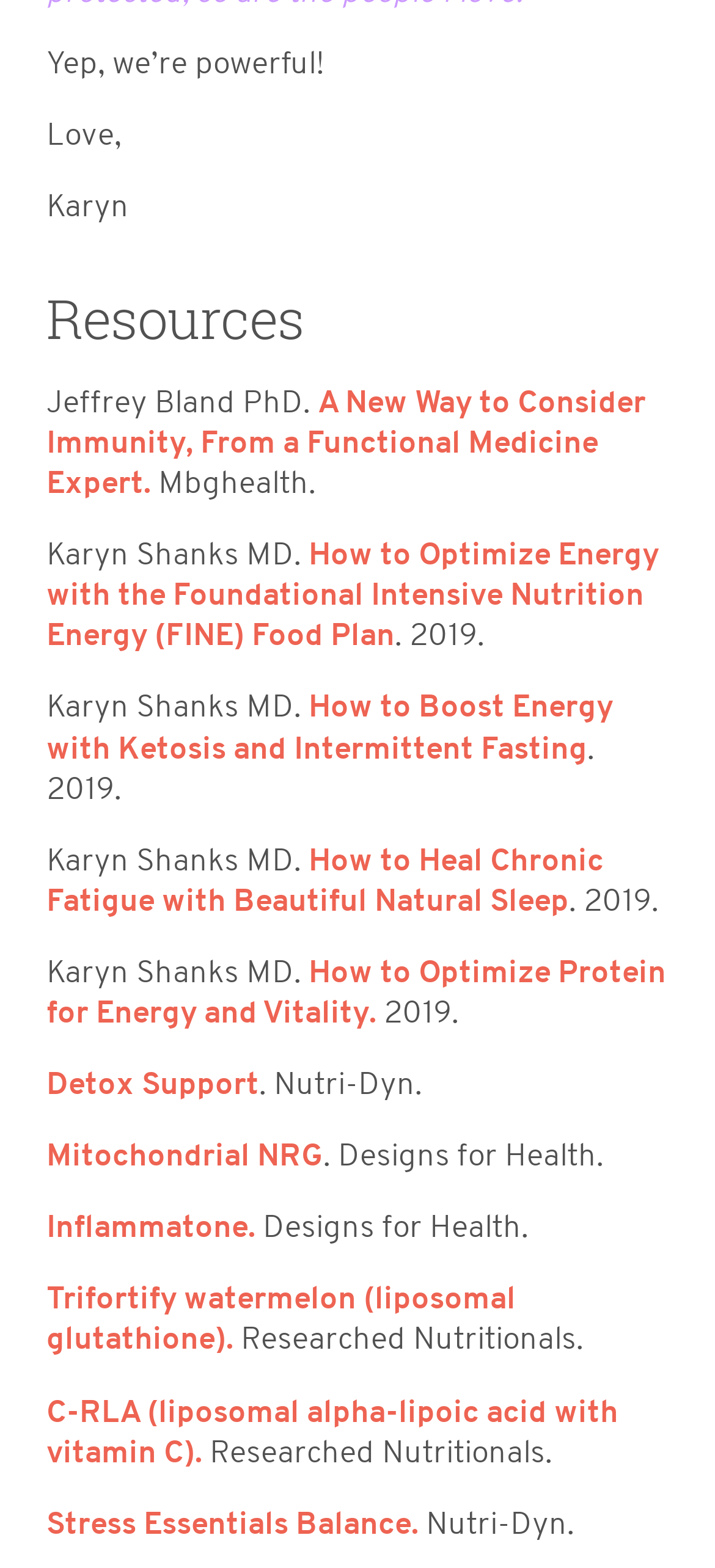Find the bounding box coordinates of the clickable area required to complete the following action: "Explore the article about boosting energy with ketosis and intermittent fasting".

[0.065, 0.439, 0.857, 0.489]